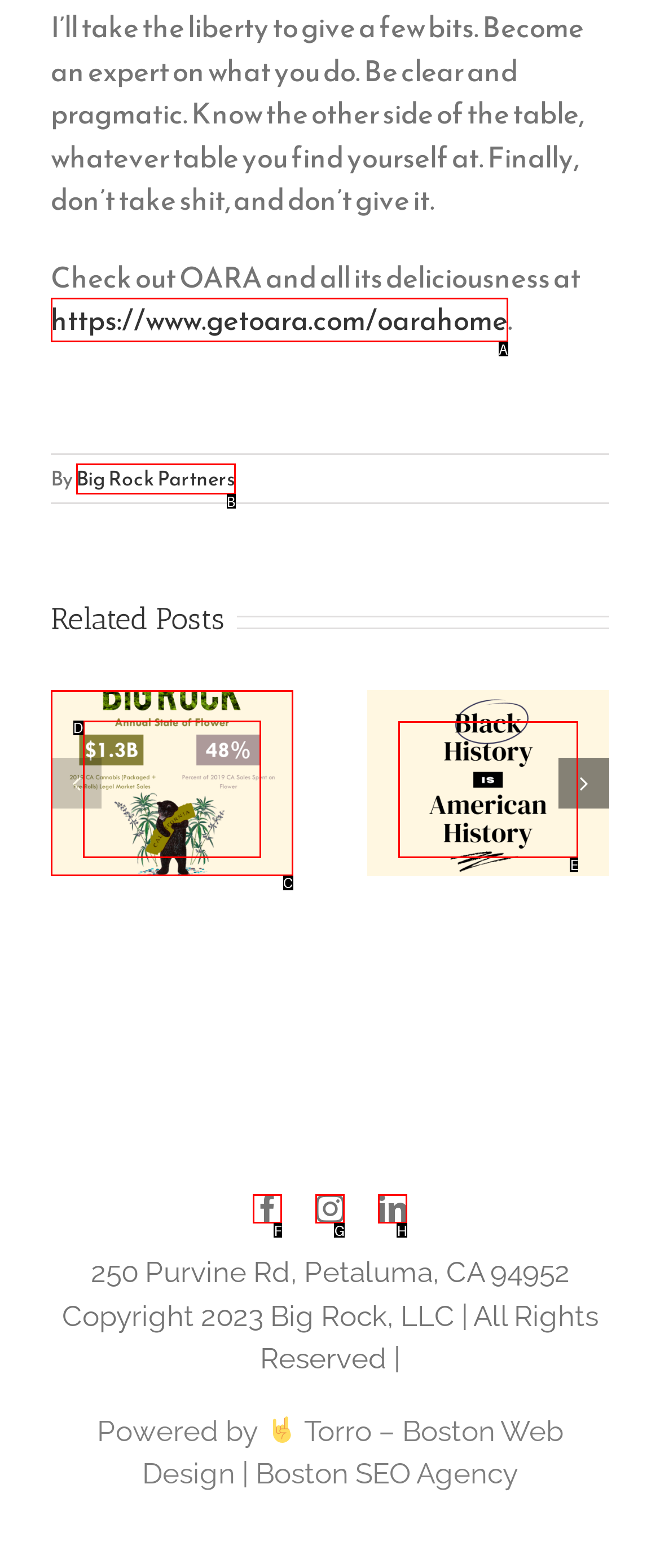Point out the HTML element I should click to achieve the following task: View Black-Owned Cannabis Companies Provide the letter of the selected option from the choices.

E